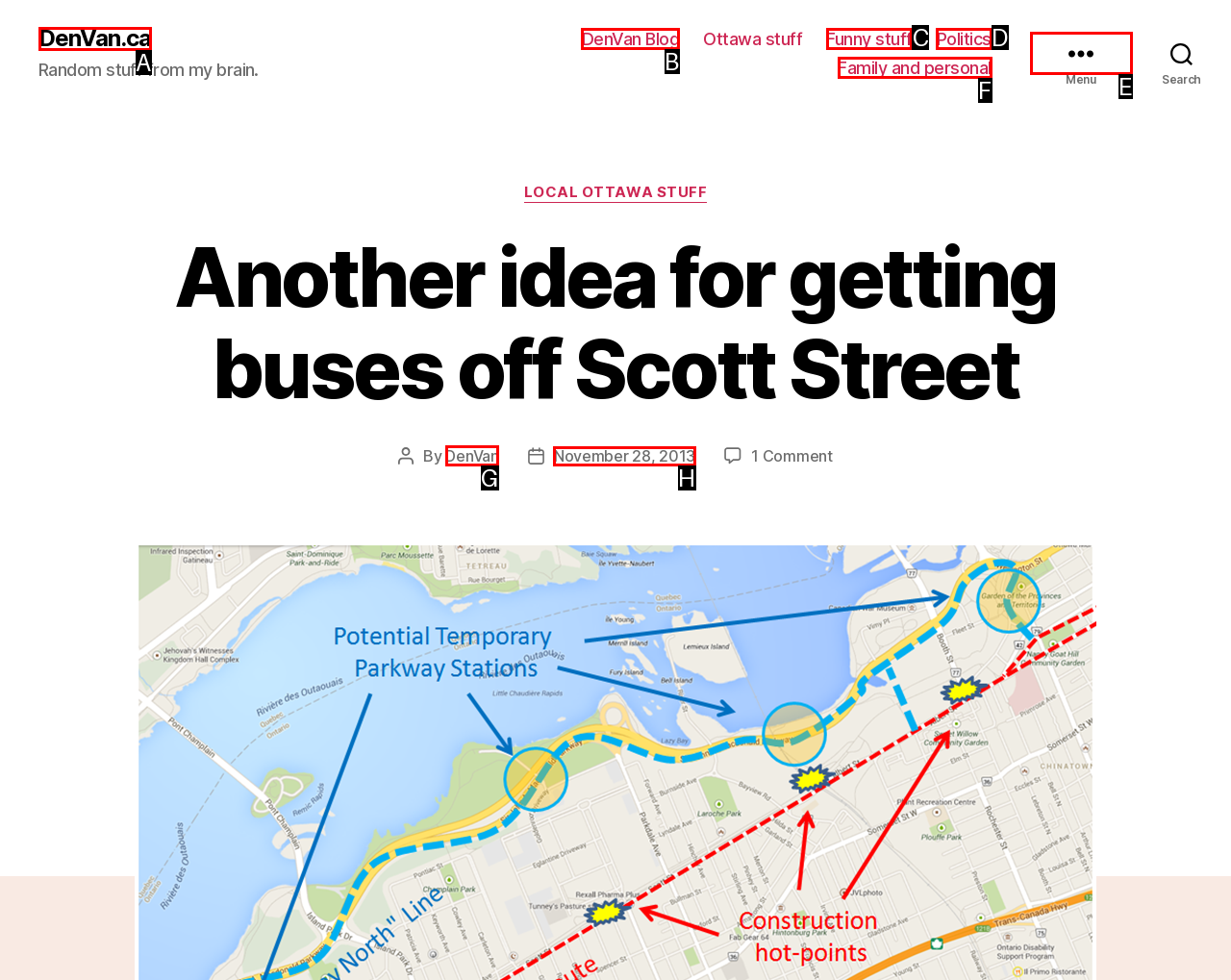Pick the option that should be clicked to perform the following task: read post by DenVan
Answer with the letter of the selected option from the available choices.

G